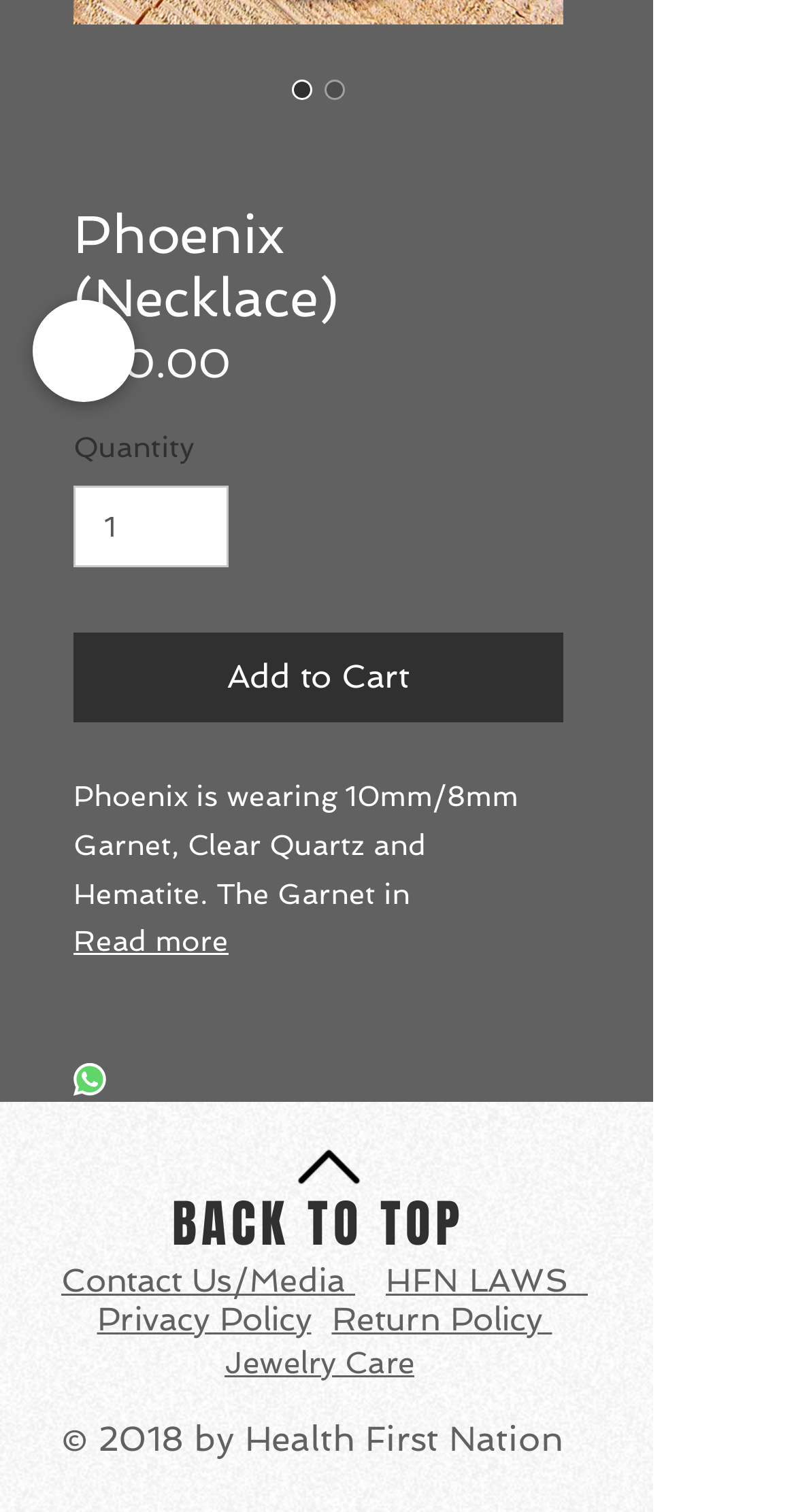Bounding box coordinates are specified in the format (top-left x, top-left y, bottom-right x, bottom-right y). All values are floating point numbers bounded between 0 and 1. Please provide the bounding box coordinate of the region this sentence describes: Privacy Policy

[0.122, 0.834, 0.738, 0.885]